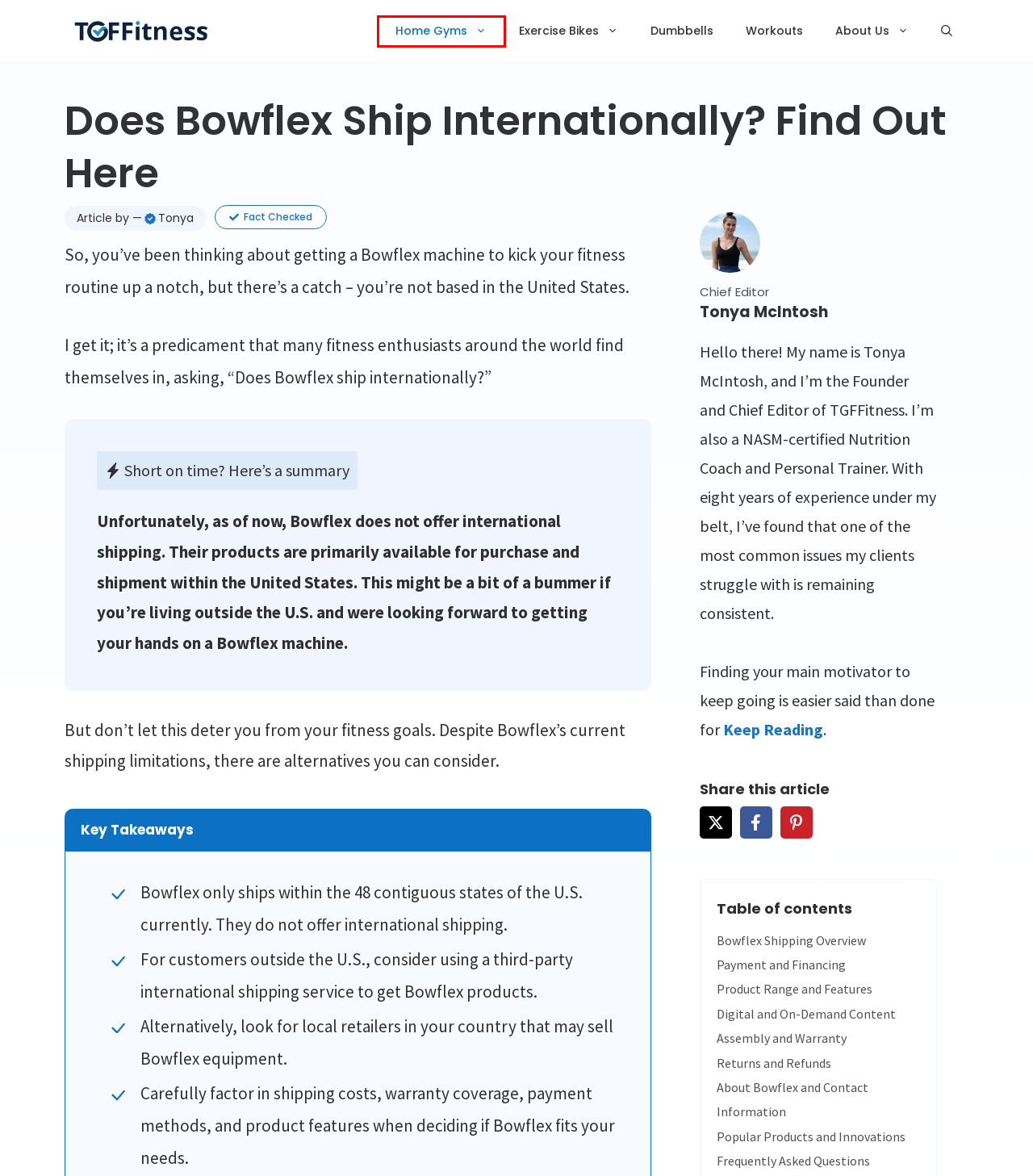Examine the screenshot of a webpage with a red rectangle bounding box. Select the most accurate webpage description that matches the new webpage after clicking the element within the bounding box. Here are the candidates:
A. Home Gyms | TGFFitness
B. Marcy Home Gym | TGFFitness
C. Dumbbells | TGFFitness
D. Work With Us | TGFFitness
E. Contact Us | TGFFitness
F. About | TGFFitness
G. Exercise Bikes | TGFFitness
H. Tonya McIntosh | TGFFitness

A